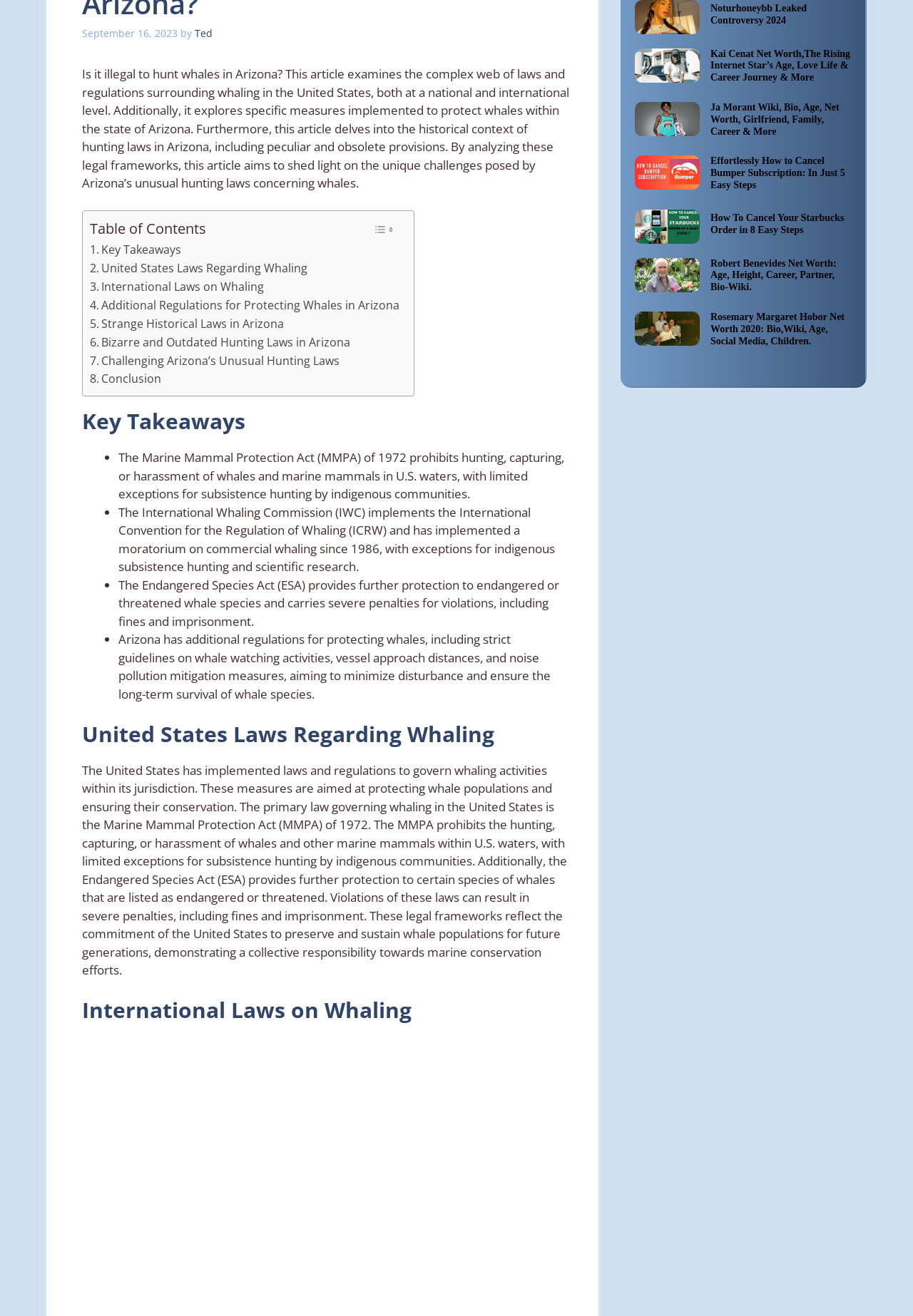Provide the bounding box coordinates for the UI element that is described by this text: "Key Takeaways". The coordinates should be in the form of four float numbers between 0 and 1: [left, top, right, bottom].

[0.098, 0.183, 0.199, 0.197]